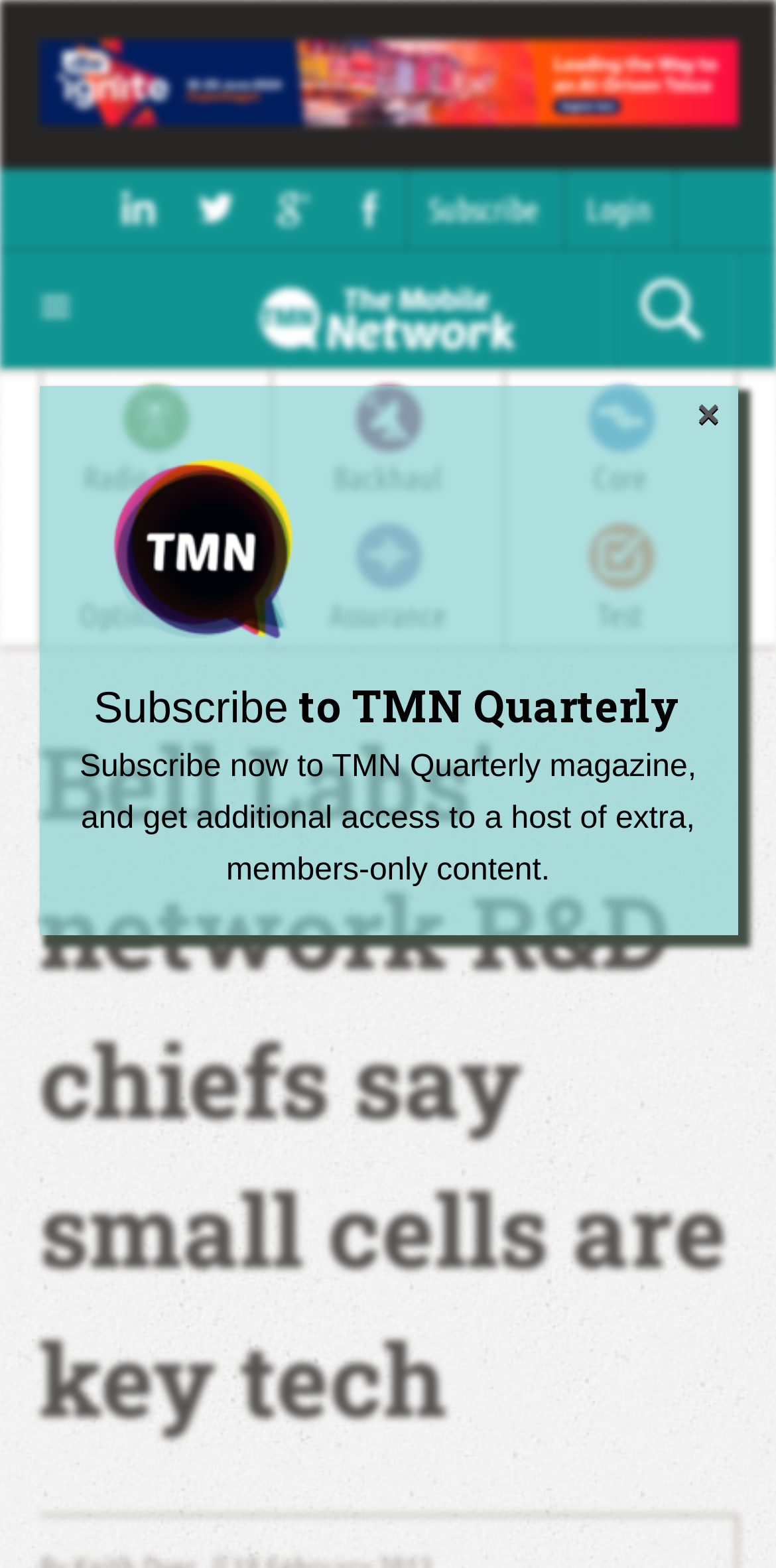Find the bounding box coordinates for the area you need to click to carry out the instruction: "Go to the 'NEWS' section". The coordinates should be four float numbers between 0 and 1, indicated as [left, top, right, bottom].

[0.05, 0.236, 0.95, 0.313]